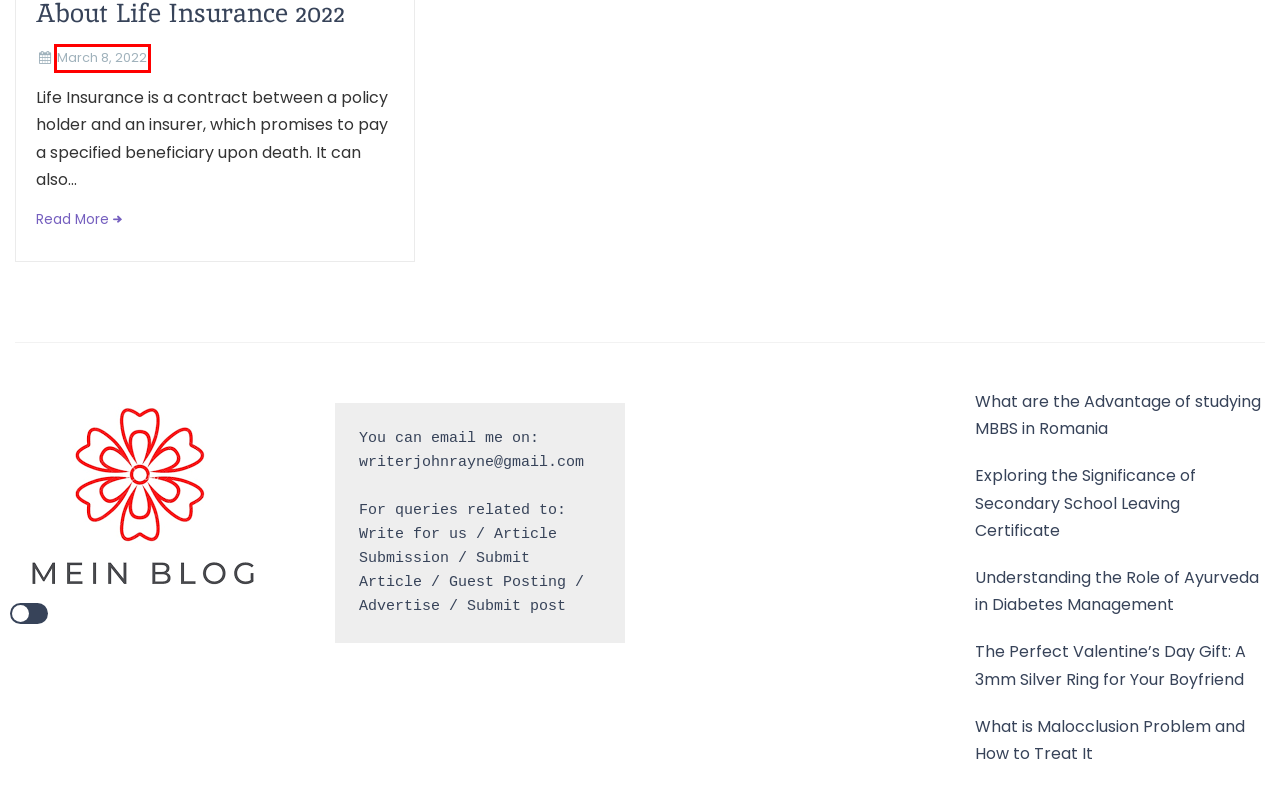Examine the webpage screenshot and identify the UI element enclosed in the red bounding box. Pick the webpage description that most accurately matches the new webpage after clicking the selected element. Here are the candidates:
A. Understanding the Role of Ayurveda in Diabetes Management - Meine Blog
B. The Perfect Valentine's Day Gift: A 3mm Silver Ring for Your Boyfriend - Meine Blog
C. Finance Archives - Meine Blog
D. What are the Advantage of studying MBBS in Romania - Meine Blog
E. Exploring the Significance of Secondary School Leaving Certificate - Meine Blog
F. What is Malocclusion Problem and How to Treat It - Meine Blog
G. Meine Blog -
H. March 8, 2022 - Meine Blog

H